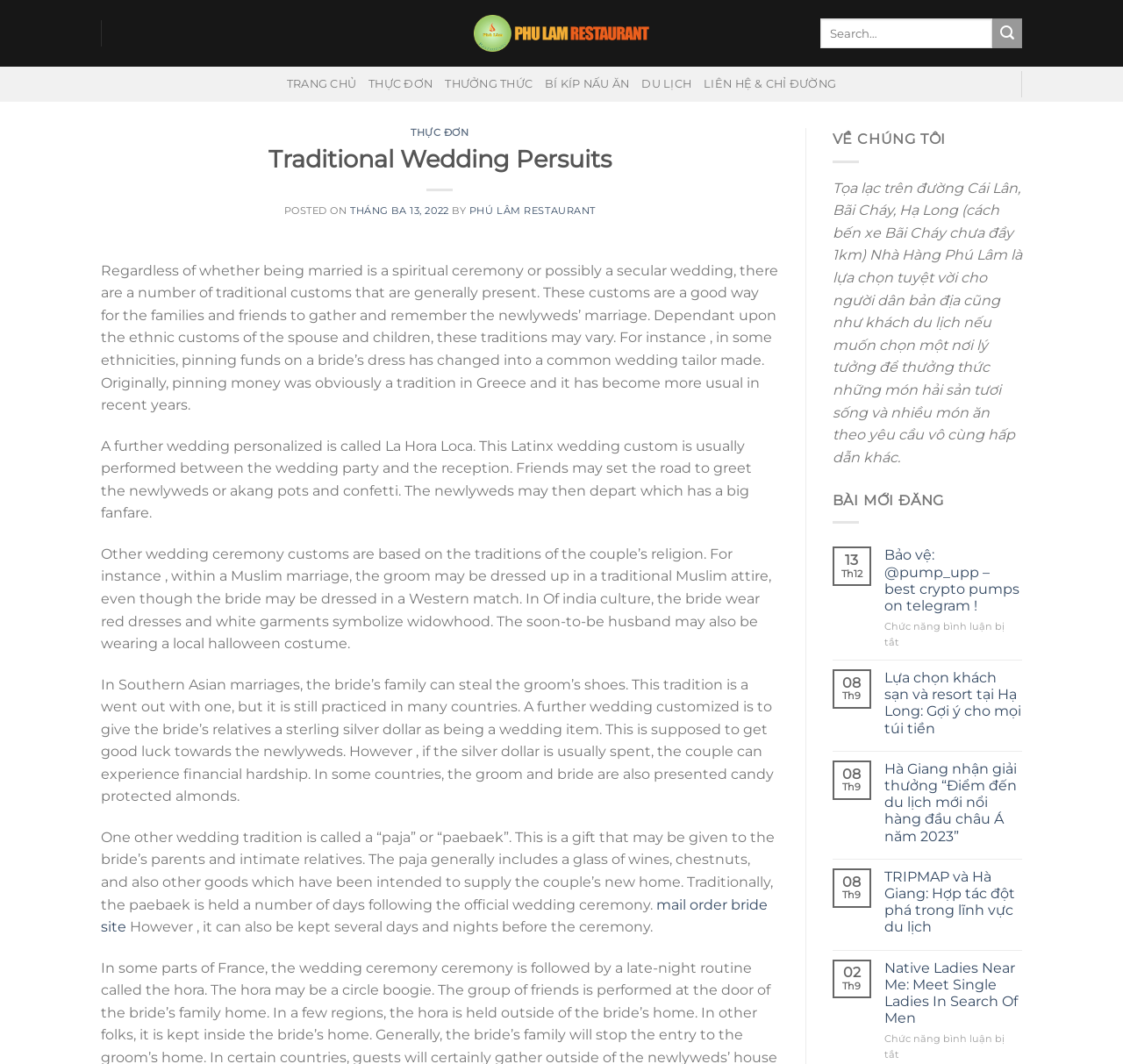Extract the bounding box coordinates for the UI element described by the text: "FIFA World Cup 2022". The coordinates should be in the form of [left, top, right, bottom] with values between 0 and 1.

None